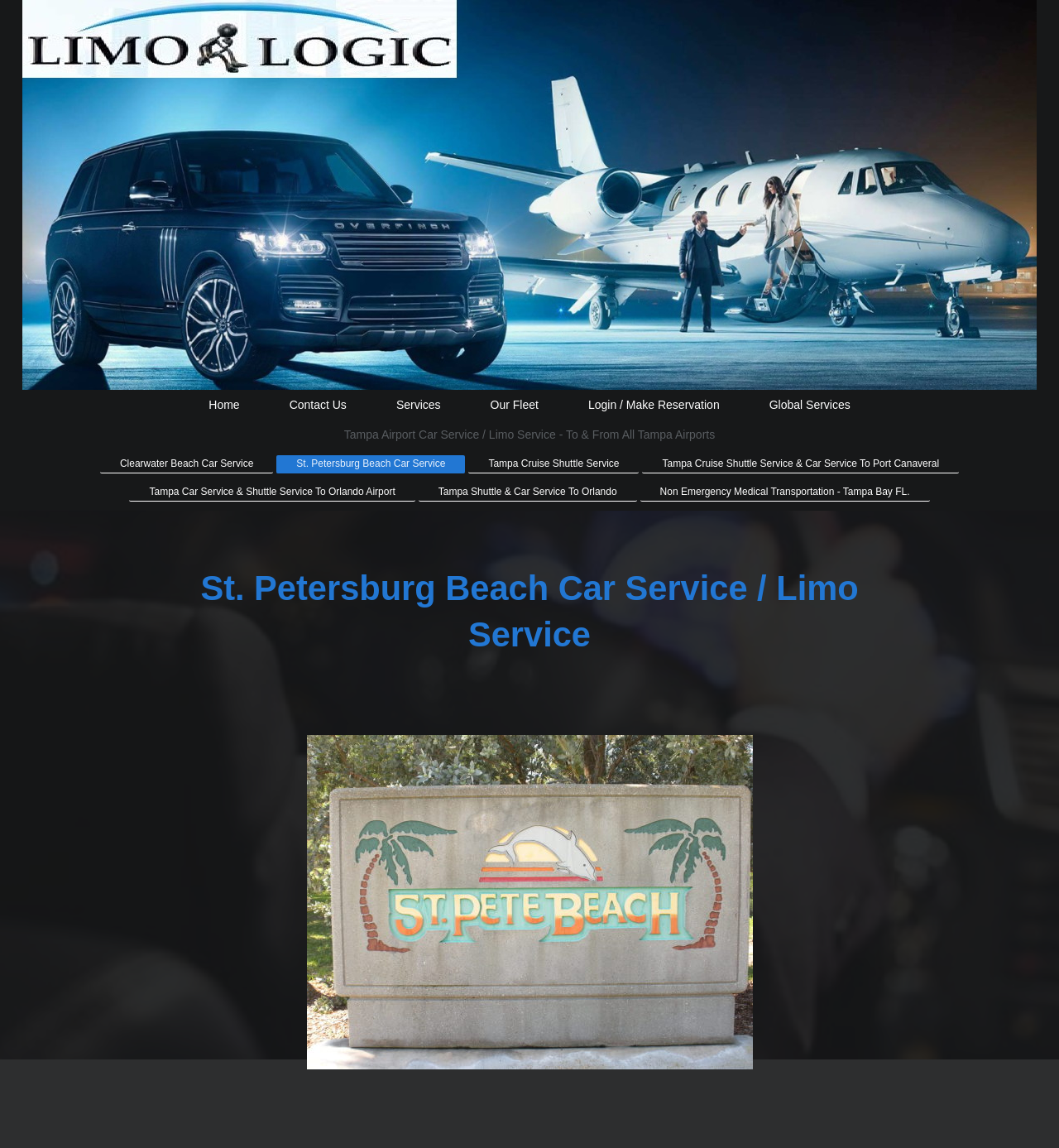Identify the bounding box coordinates of the clickable region to carry out the given instruction: "Learn about Tampa Airport Car Service".

[0.303, 0.37, 0.697, 0.388]